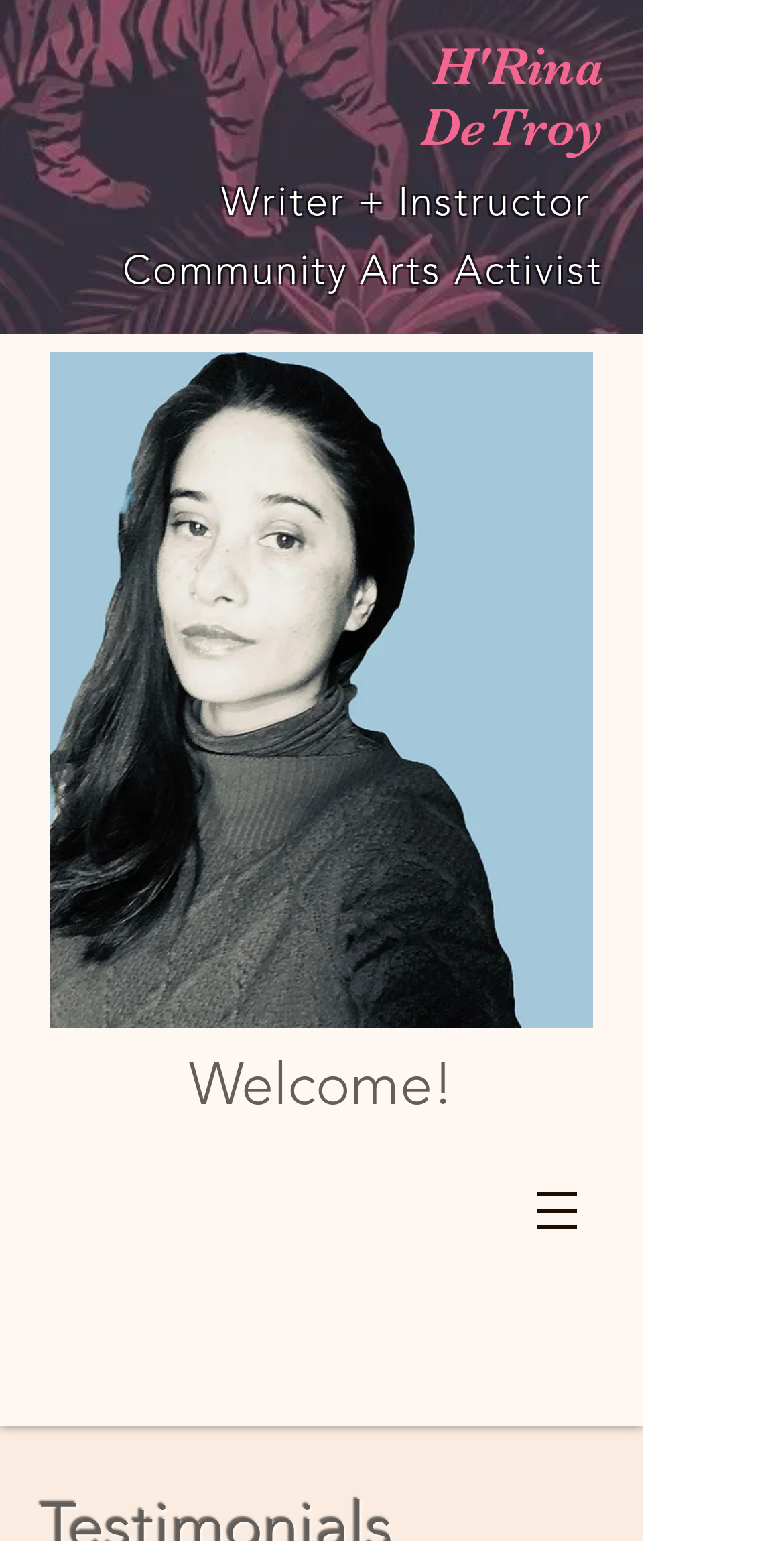Give a detailed explanation of the elements present on the webpage.

The webpage is about testimonials, specifically featuring writers. At the top, there are two headings, "H'Rina" and "DeTroy", placed side by side, taking up most of the width. Below them, there is a static text "Writer + Instructor" followed by another static text "Community Arts Activist", which is slightly indented. 

To the right of these texts, there is a large image, "IMG_4134_edited.jpg", taking up most of the height. 

Further down, there is a heading "Welcome!" near the bottom of the page. At the very bottom, there is a navigation menu labeled "Site" with a button that has a popup menu, accompanied by a small icon.